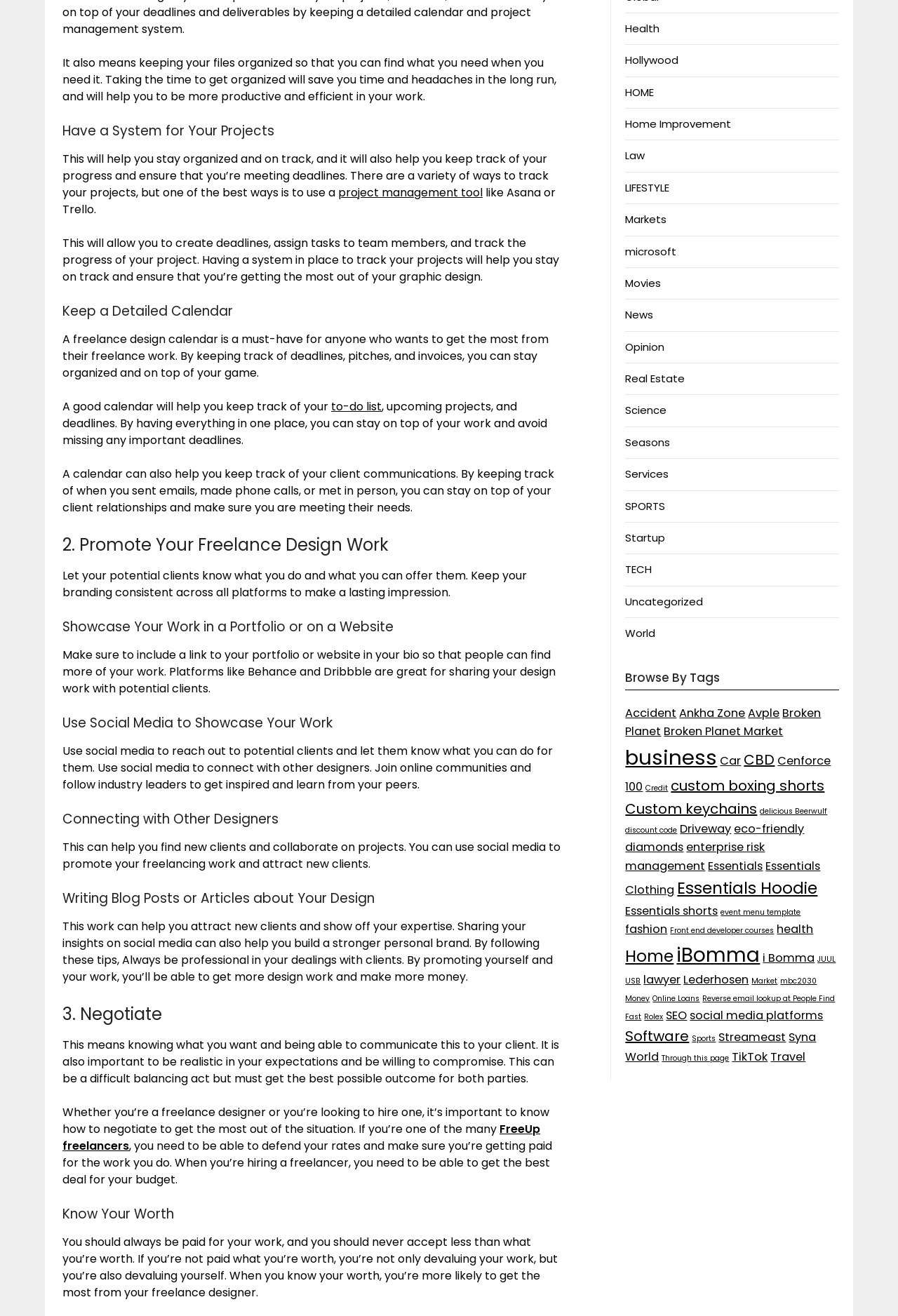Provide the bounding box coordinates for the area that should be clicked to complete the instruction: "Click on 'Browse By Tags'".

[0.696, 0.509, 0.934, 0.524]